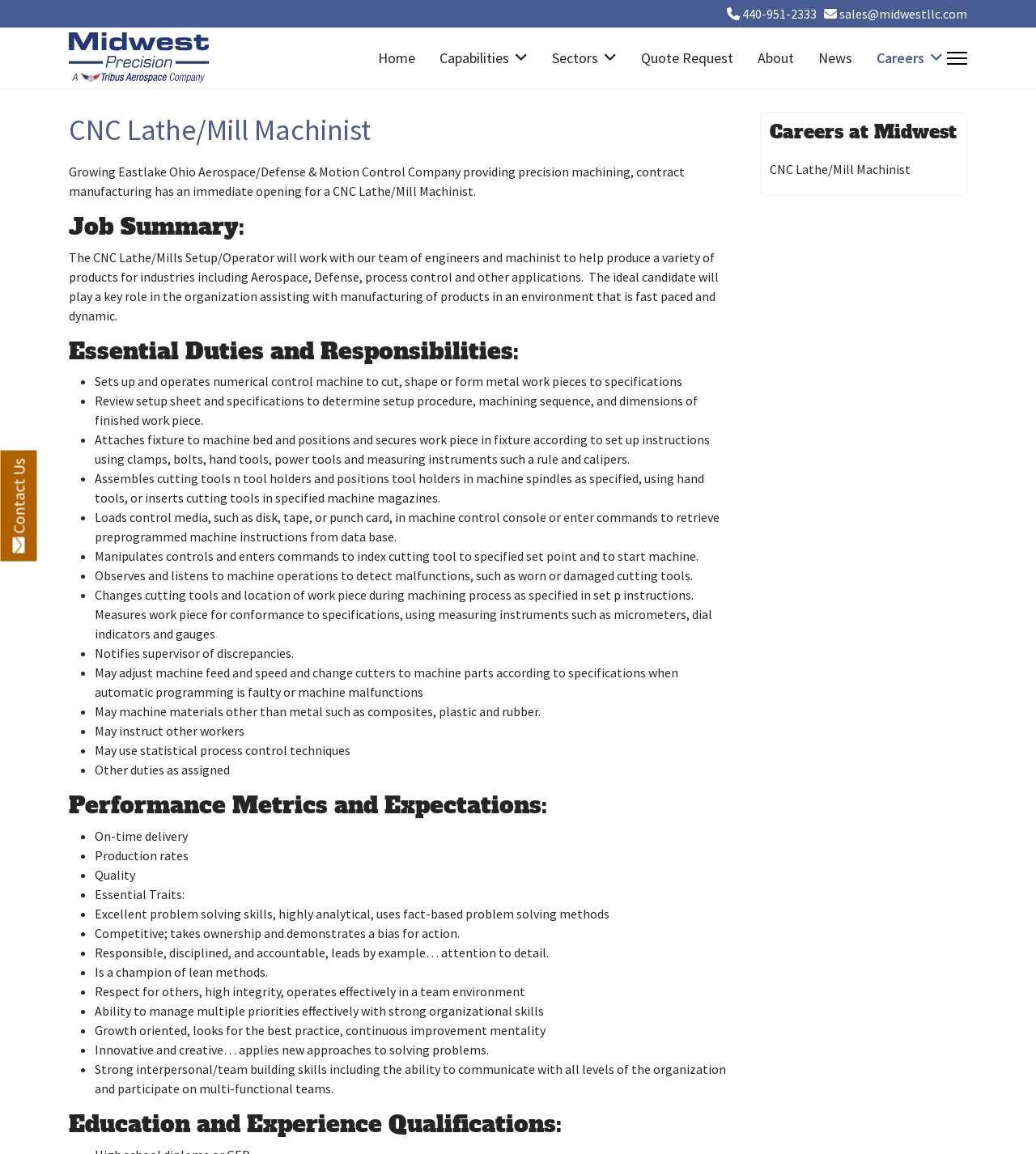Generate the text content of the main headline of the webpage.

CNC Lathe/Mill Machinist